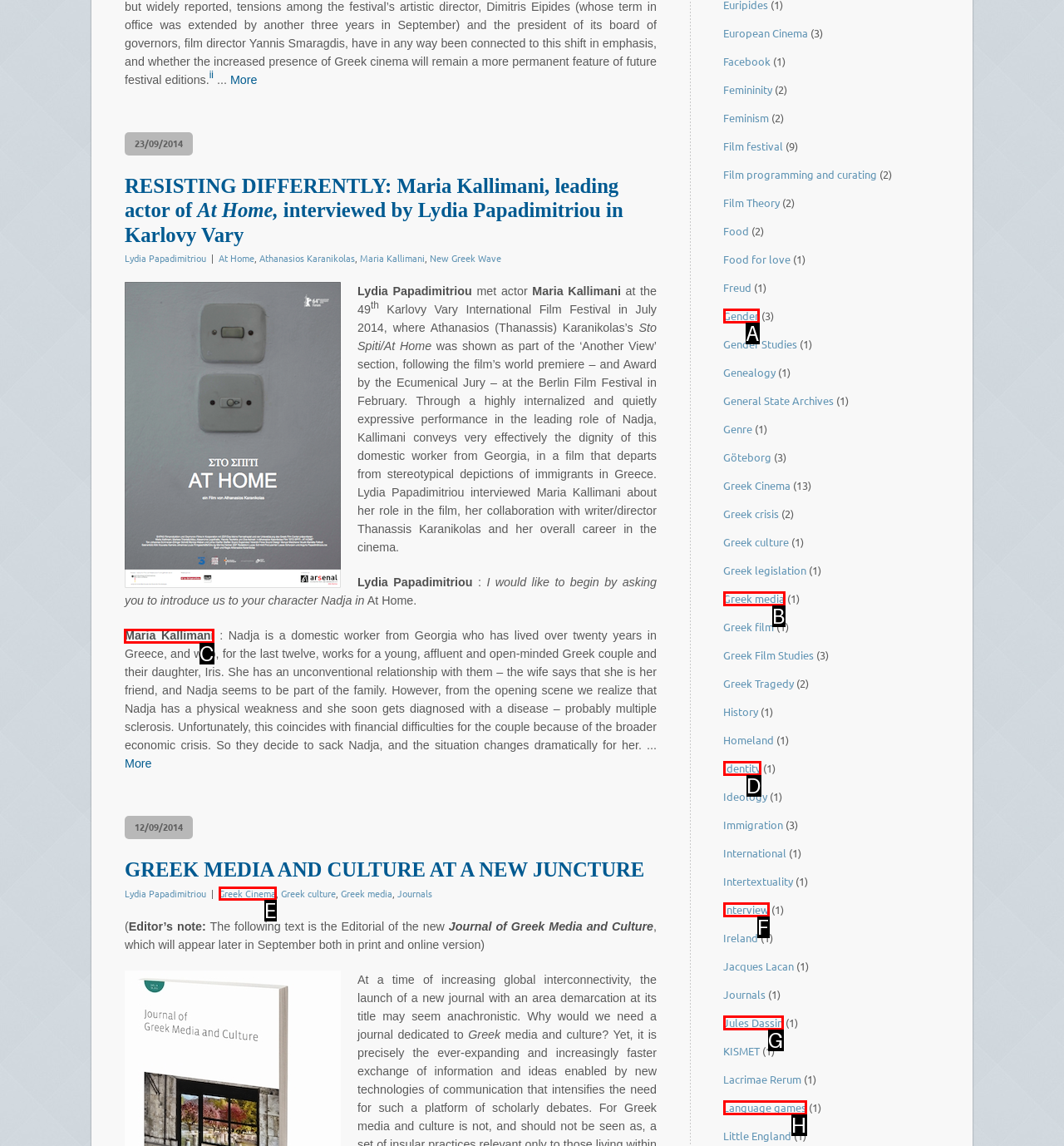Identify the HTML element to select in order to accomplish the following task: Read the interview with Maria Kallimani
Reply with the letter of the chosen option from the given choices directly.

C